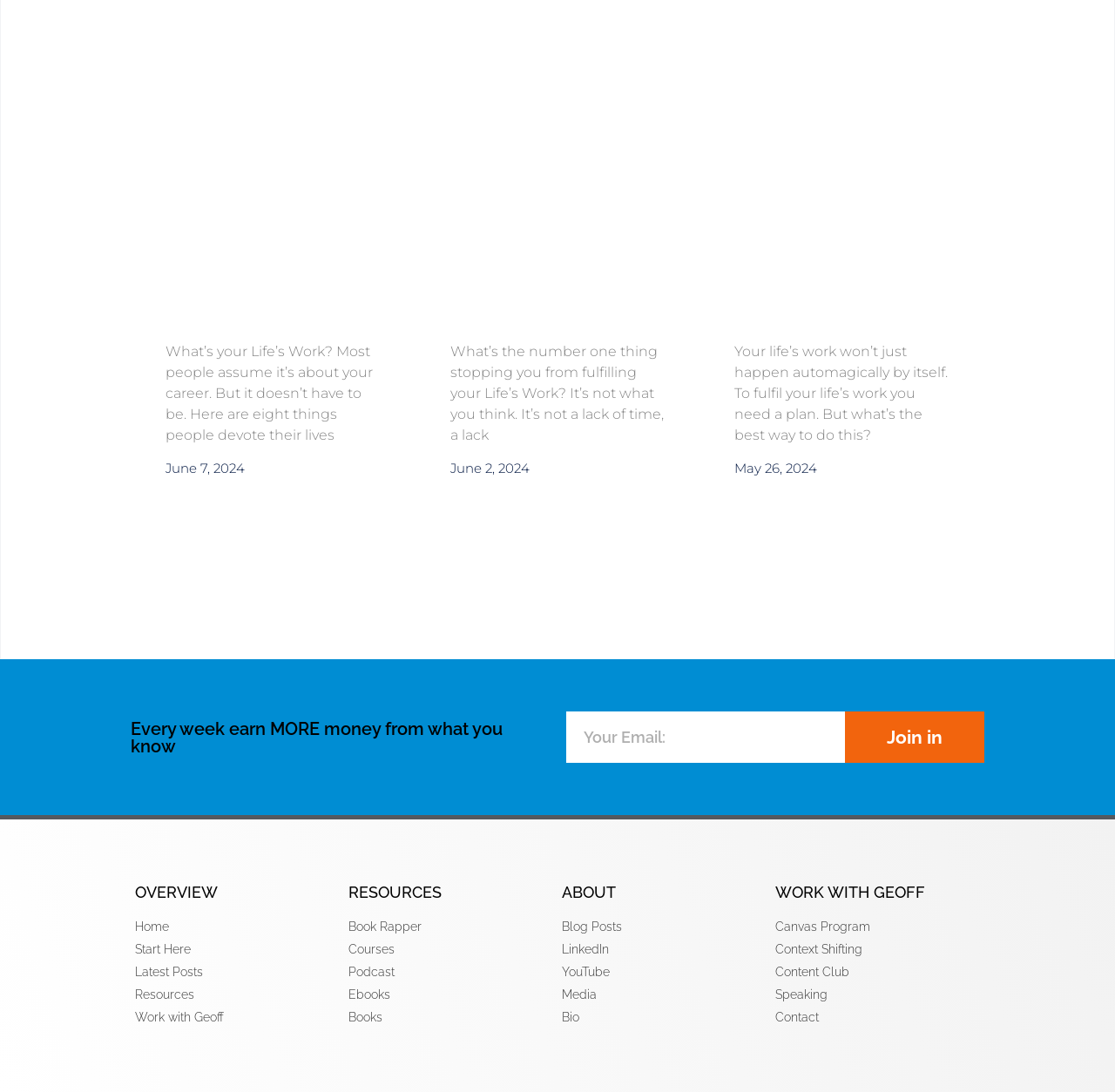Examine the screenshot and answer the question in as much detail as possible: How many links are under the 'RESOURCES' heading?

Under the 'RESOURCES' heading, there are five links: 'Book Rapper', 'Courses', 'Podcast', 'Ebooks', and 'Books'.